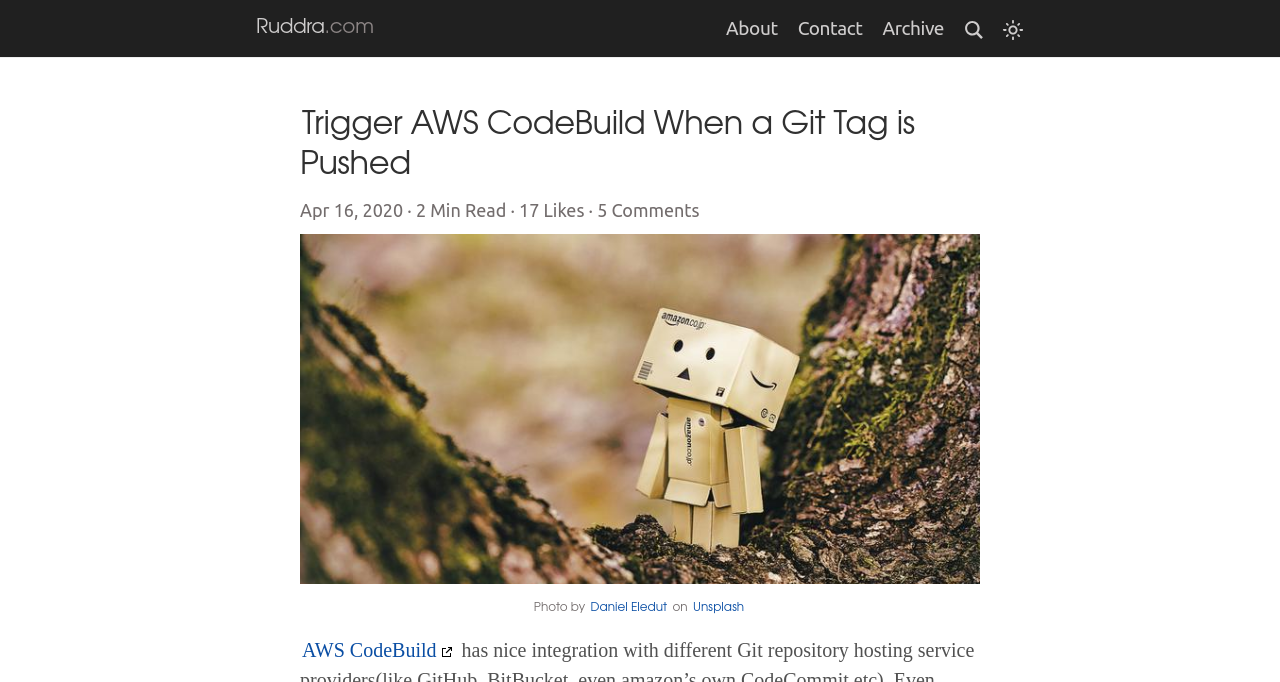Offer a detailed account of what is visible on the webpage.

The webpage is about triggering AWS CodeBuild when a Git tag is pushed. At the top left, there is a heading "Ruddra.com" with a link to "Ruddra" below it. To the right of this heading, there are four links: "About", "Contact", "Archive", and "Search", with a small image next to the "Search" link. 

Below these links, there is a large heading "Trigger AWS CodeBuild When a Git Tag is Pushed" with a link to the same title below it. Next to this heading, there is a static text indicating the date, read time, likes, and comments of the article. 

Below the static text, there is a large image related to the article. At the bottom of the image, there is a caption "Photo by" followed by a link to "Daniel Eledut" and then "on" and a link to "Unsplash". 

At the very bottom of the page, there is a link to "AWS CodeBuild".